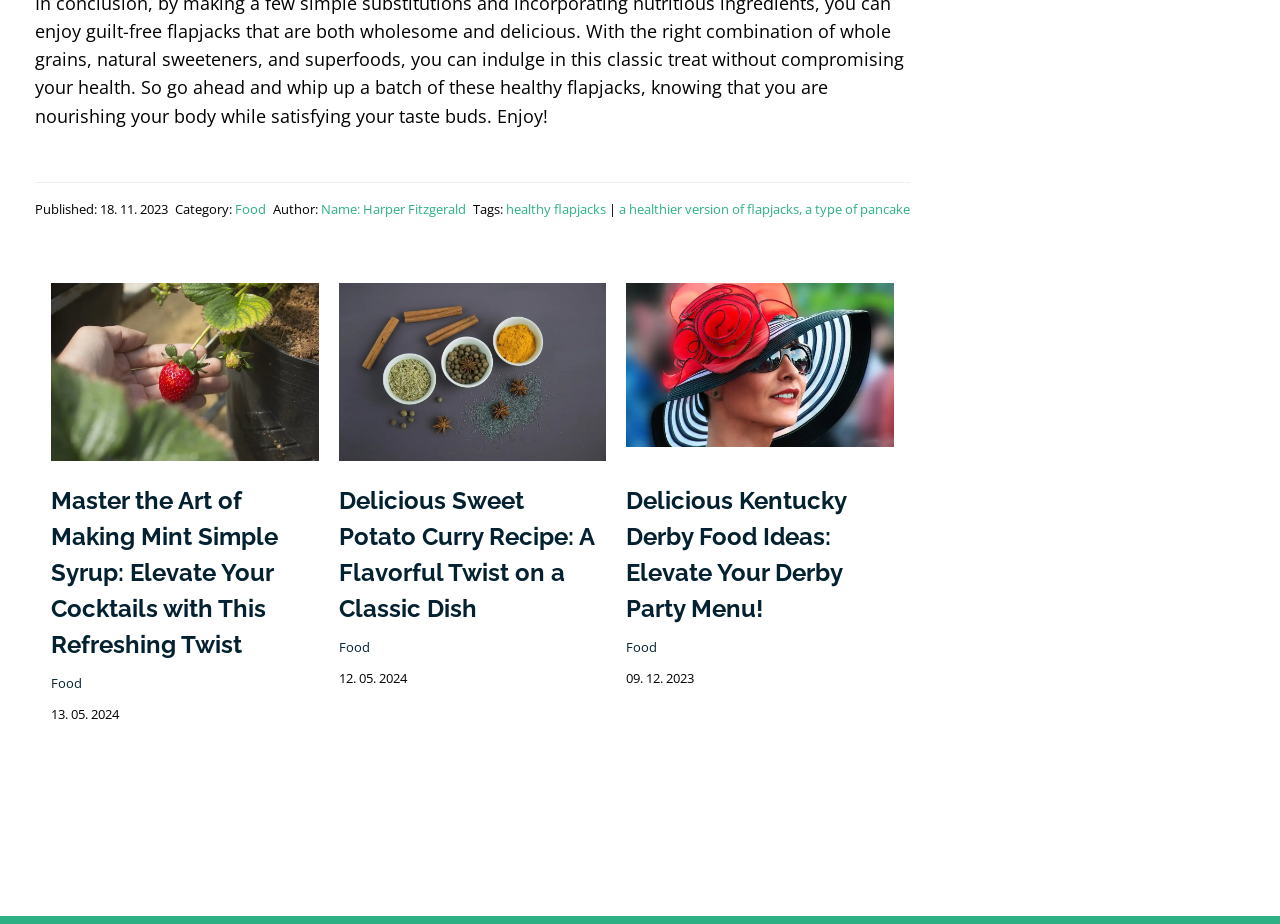Locate the bounding box of the user interface element based on this description: "Name: Harper Fitzgerald".

[0.251, 0.216, 0.364, 0.236]